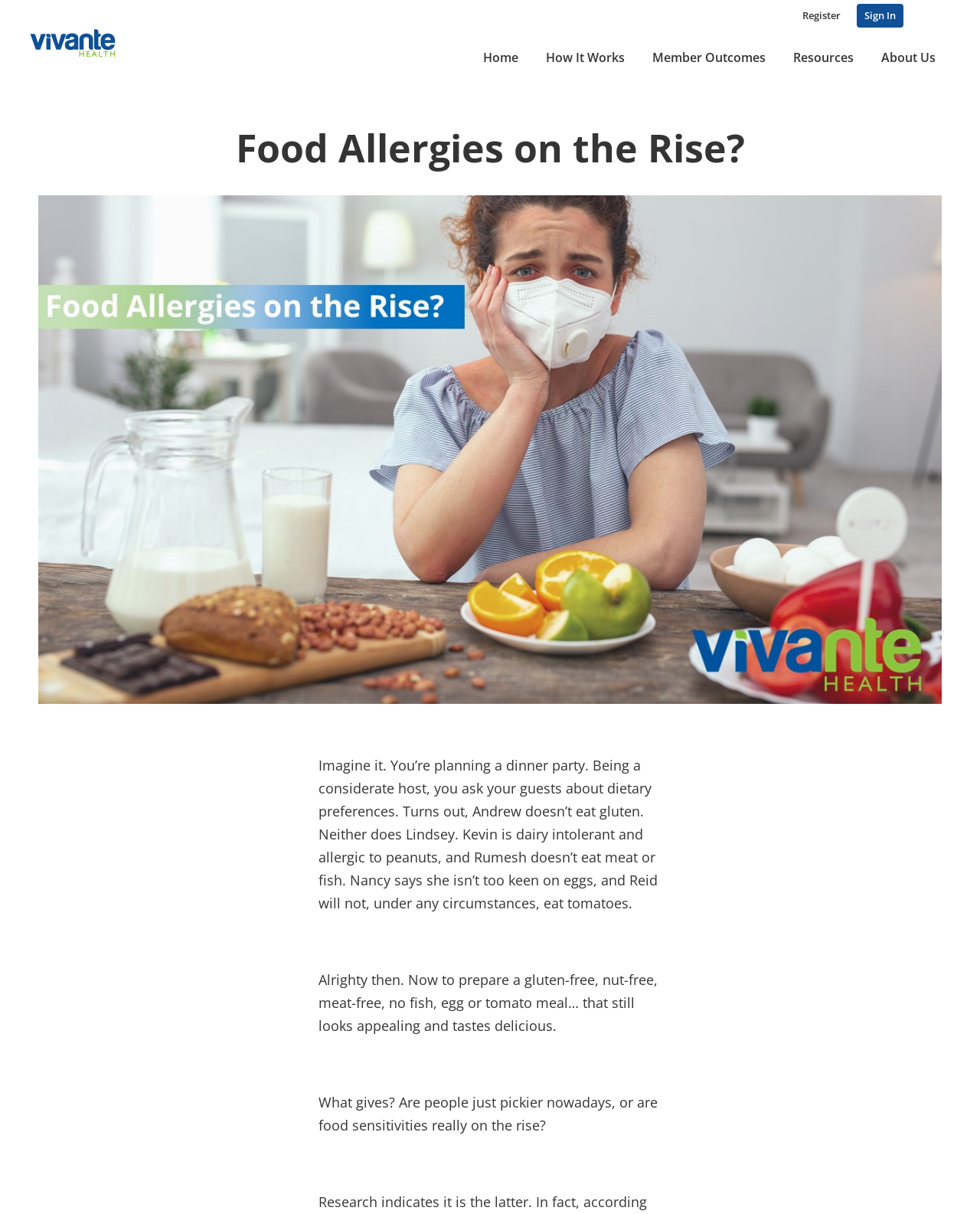Using the information from the screenshot, answer the following question thoroughly:
How many links are in the top menu?

I counted the number of links in the top menu by examining the elements with type 'link' and bounding box coordinates that indicate they are located at the top of the webpage. I found six links: 'Home', 'How It Works', 'Member Outcomes', 'Resources', 'About Us', and 'Register'.